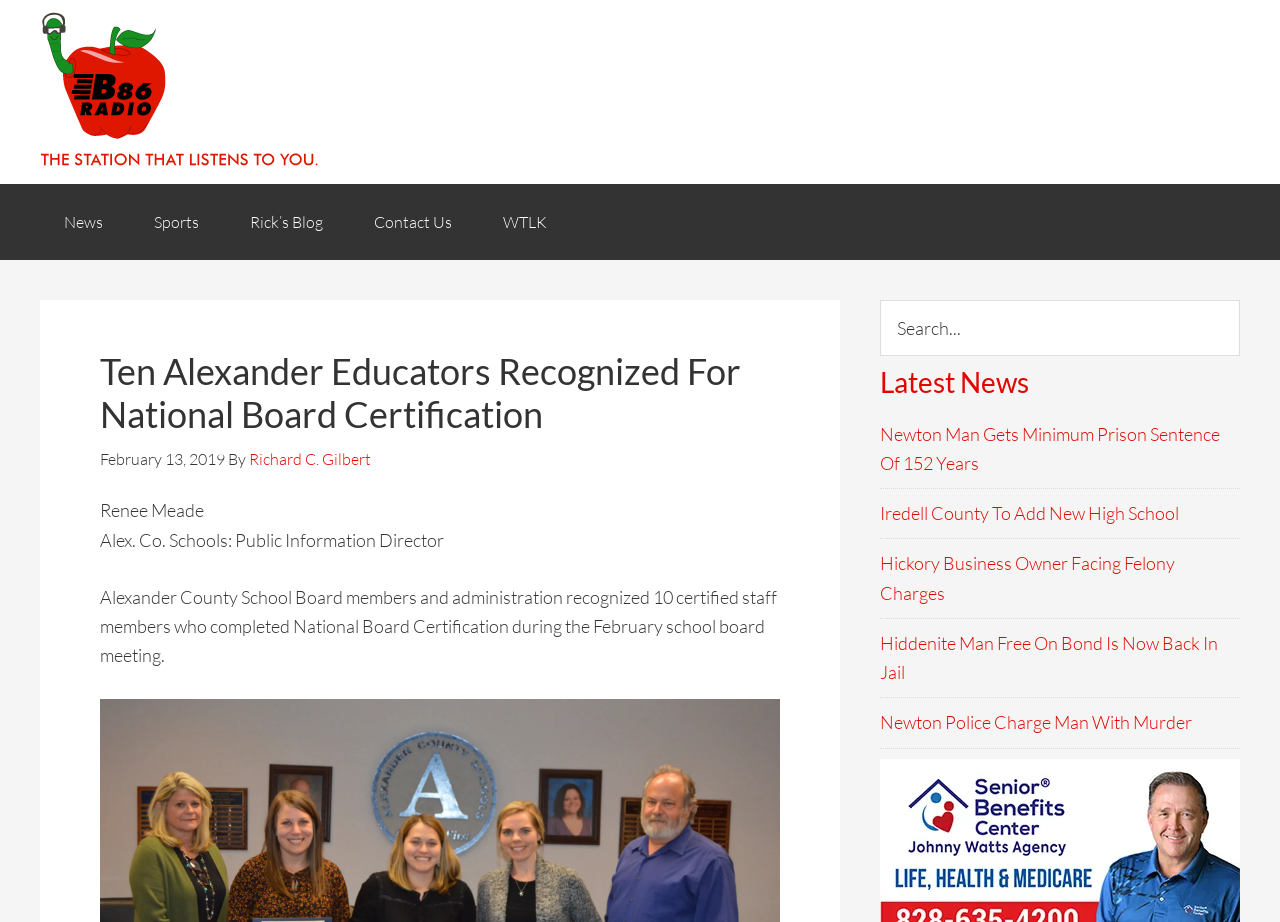Provide a comprehensive caption for the webpage.

This webpage appears to be a news article page. At the top, there is a navigation menu with five links: "News", "Sports", "Rick's Blog", "Contact Us", and "WTLK". Below the navigation menu, there is a header section with a heading that reads "Ten Alexander Educators Recognized For National Board Certification". 

To the right of the header, there is a time stamp indicating the article was published on February 13, 2019. The author of the article is Richard C. Gilbert, and the public information director, Renee Meade, from Alex. Co. Schools is mentioned. 

The main content of the article is a paragraph that describes how the Alexander County School Board recognized 10 certified staff members who completed National Board Certification during a school board meeting. 

On the right side of the page, there is a search bar with a search button. Below the search bar, there is a section titled "Latest News" with five links to other news articles, including "Newton Man Gets Minimum Prison Sentence Of 152 Years", "Iredell County To Add New High School", "Hickory Business Owner Facing Felony Charges", "Hiddenite Man Free On Bond Is Now Back In Jail", and "Newton Police Charge Man With Murder".